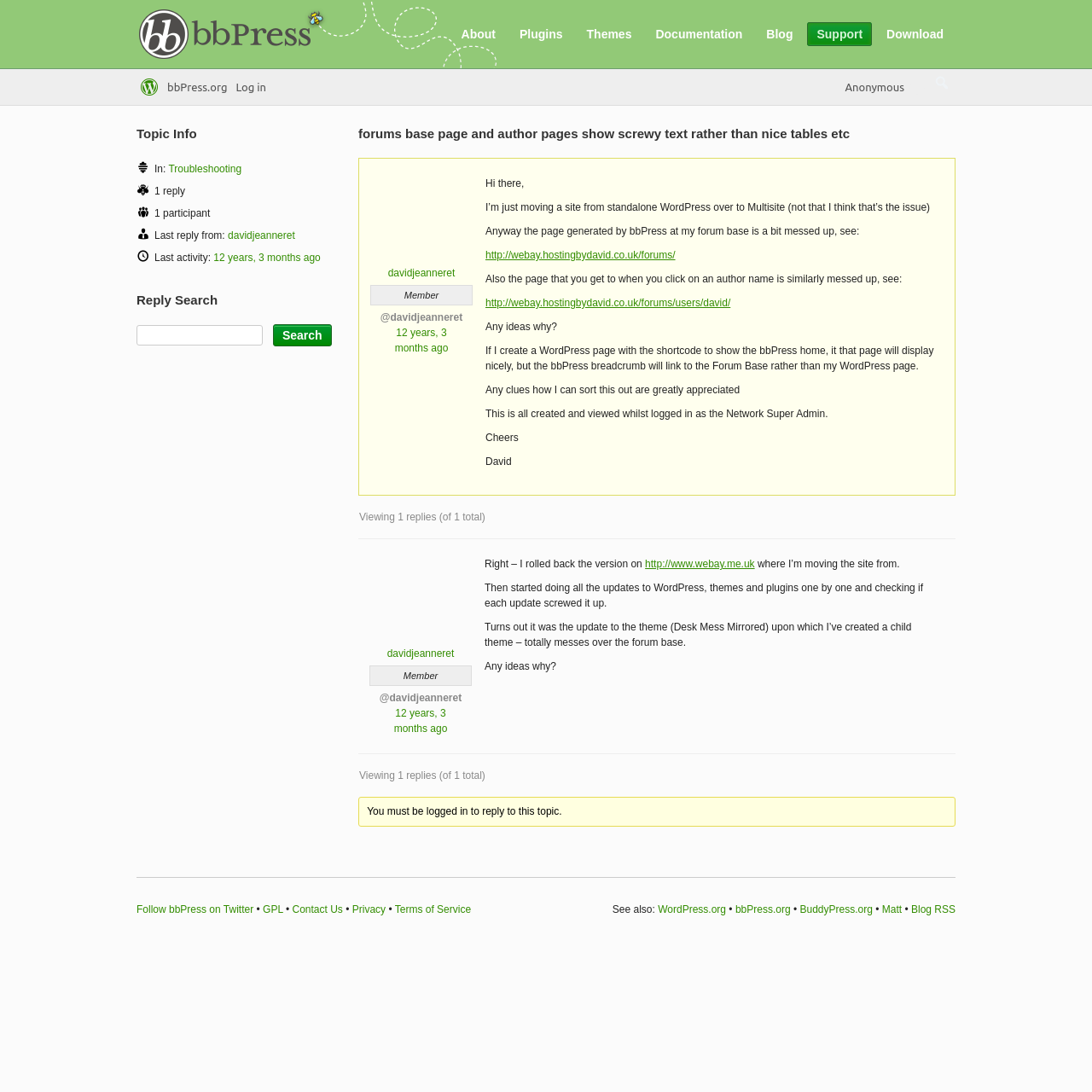Provide the bounding box coordinates of the HTML element described as: "parent_node: Reply Search name="rs"". The bounding box coordinates should be four float numbers between 0 and 1, i.e., [left, top, right, bottom].

[0.125, 0.298, 0.241, 0.316]